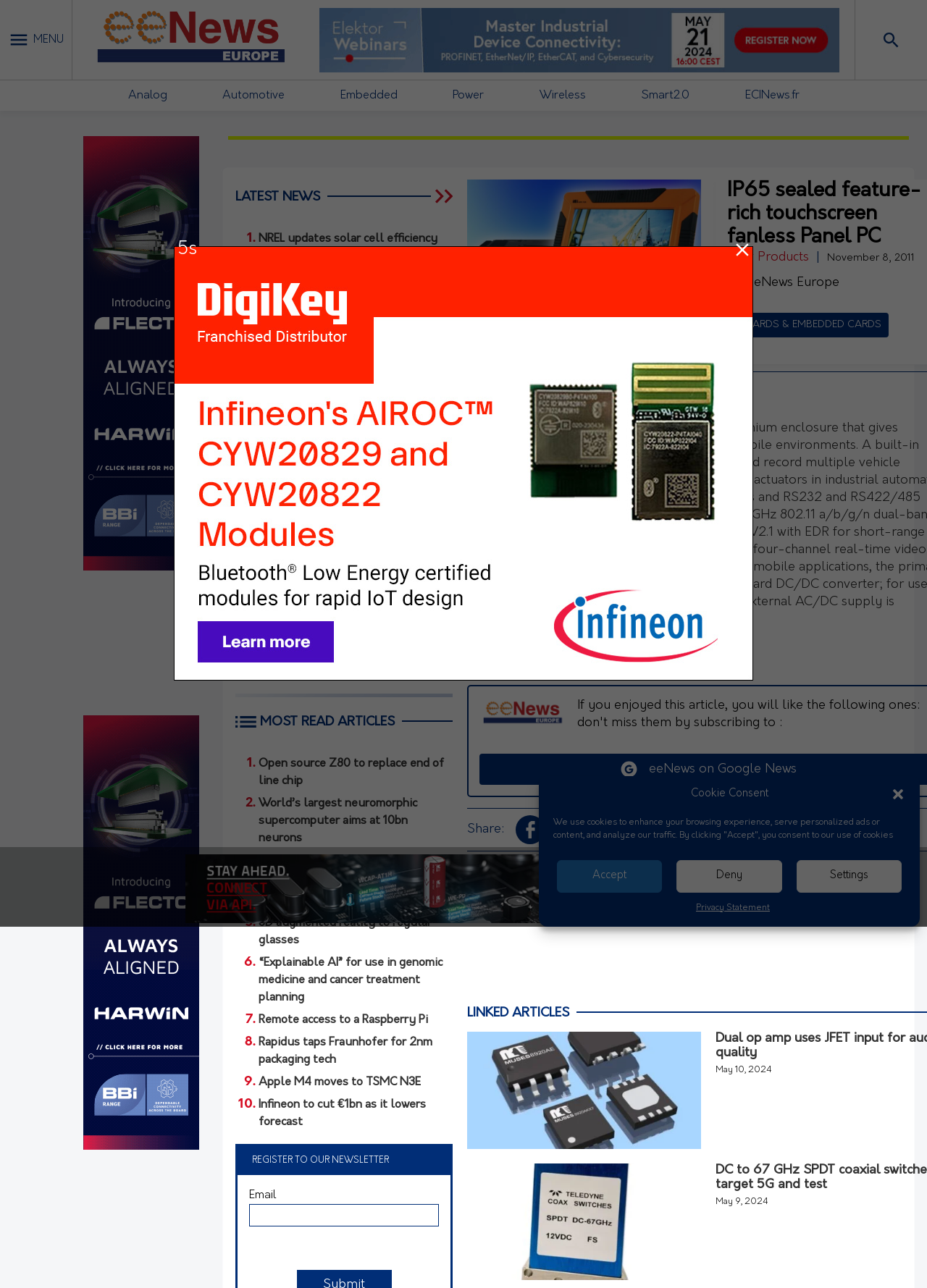Locate the bounding box coordinates of the clickable area needed to fulfill the instruction: "Visit the 'Analog' page".

[0.138, 0.07, 0.18, 0.079]